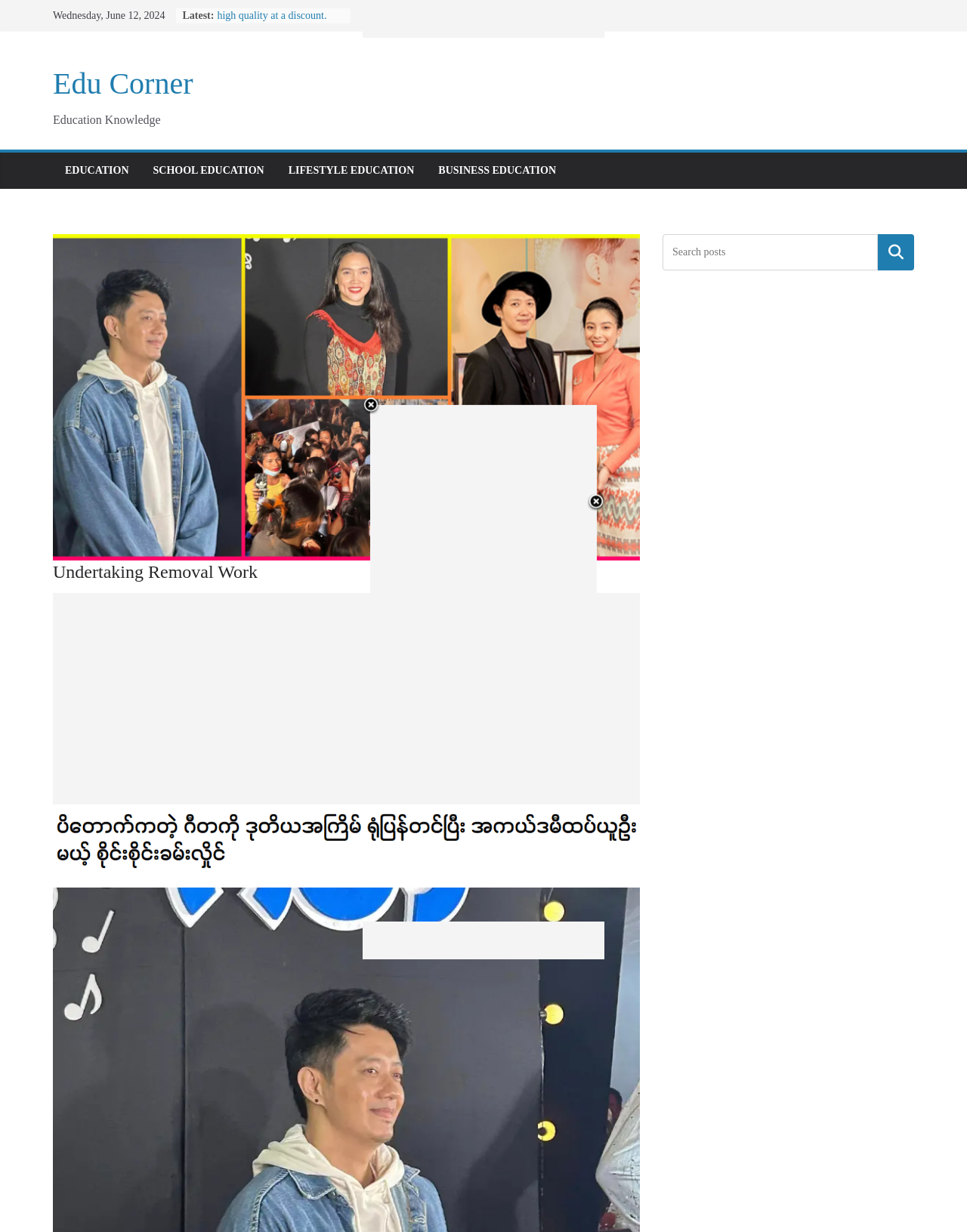What is the purpose of the search box? Using the information from the screenshot, answer with a single word or phrase.

To search the webpage